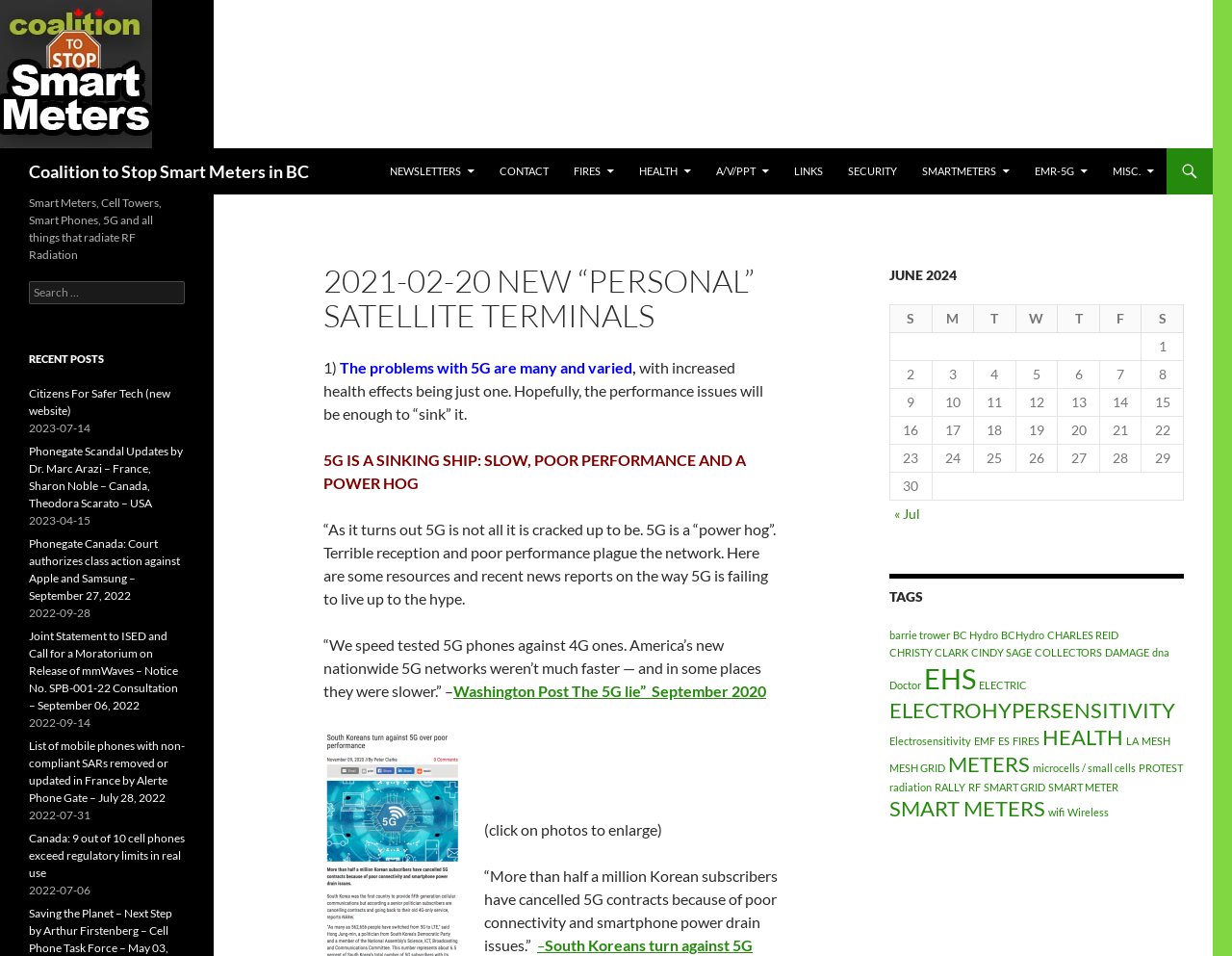Determine the bounding box coordinates of the clickable element necessary to fulfill the instruction: "Click on the 'EMR-5G' link". Provide the coordinates as four float numbers within the 0 to 1 range, i.e., [left, top, right, bottom].

[0.83, 0.155, 0.892, 0.203]